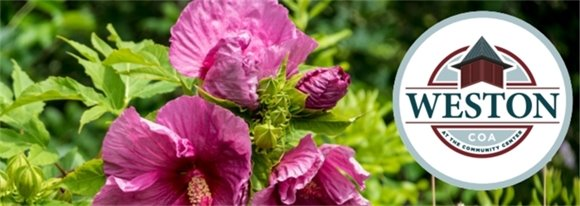What is the shape of the Weston COA logo's border?
Refer to the screenshot and answer in one word or phrase.

Circular